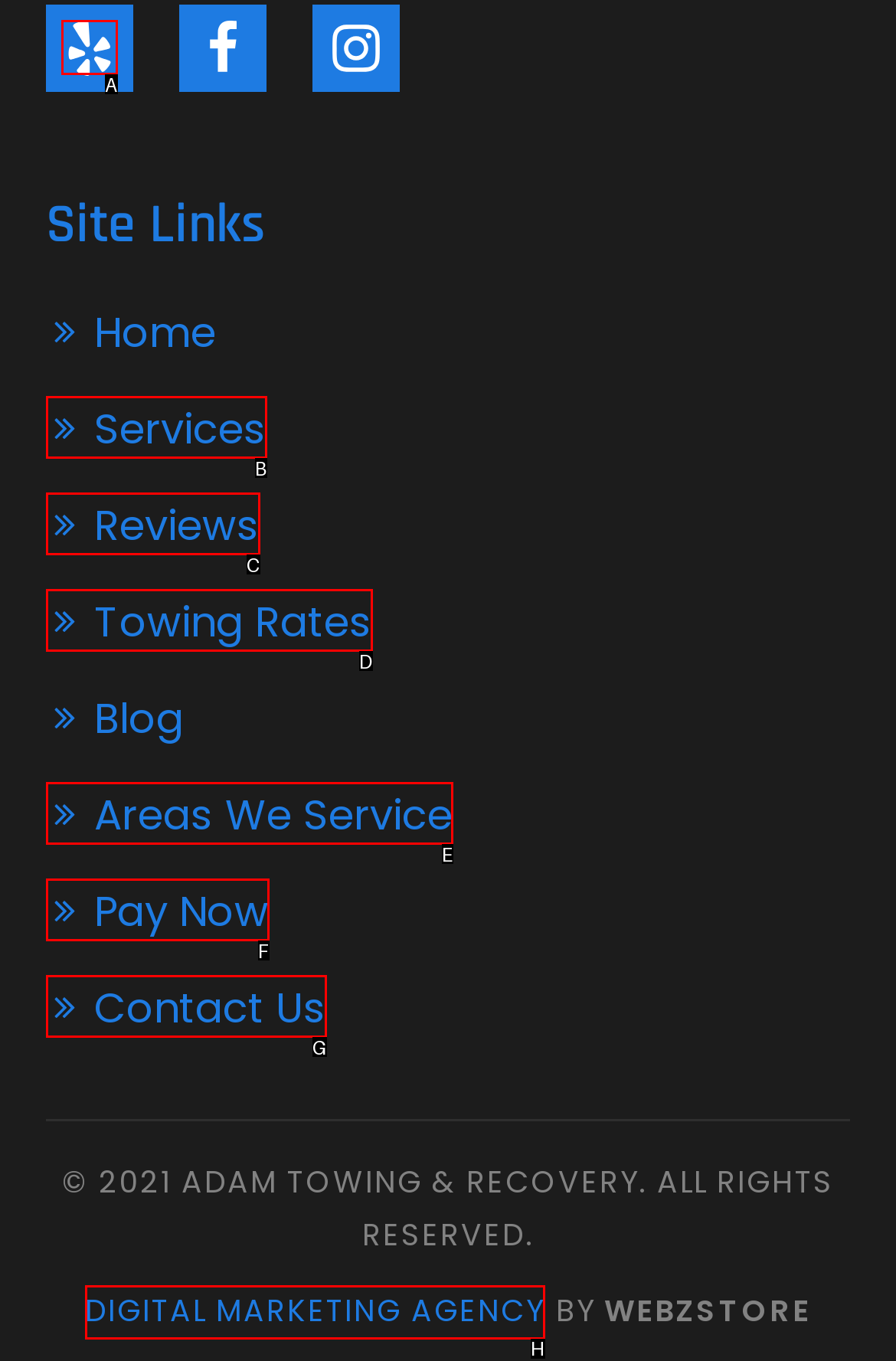Tell me which one HTML element you should click to complete the following task: click on yelp link
Answer with the option's letter from the given choices directly.

A